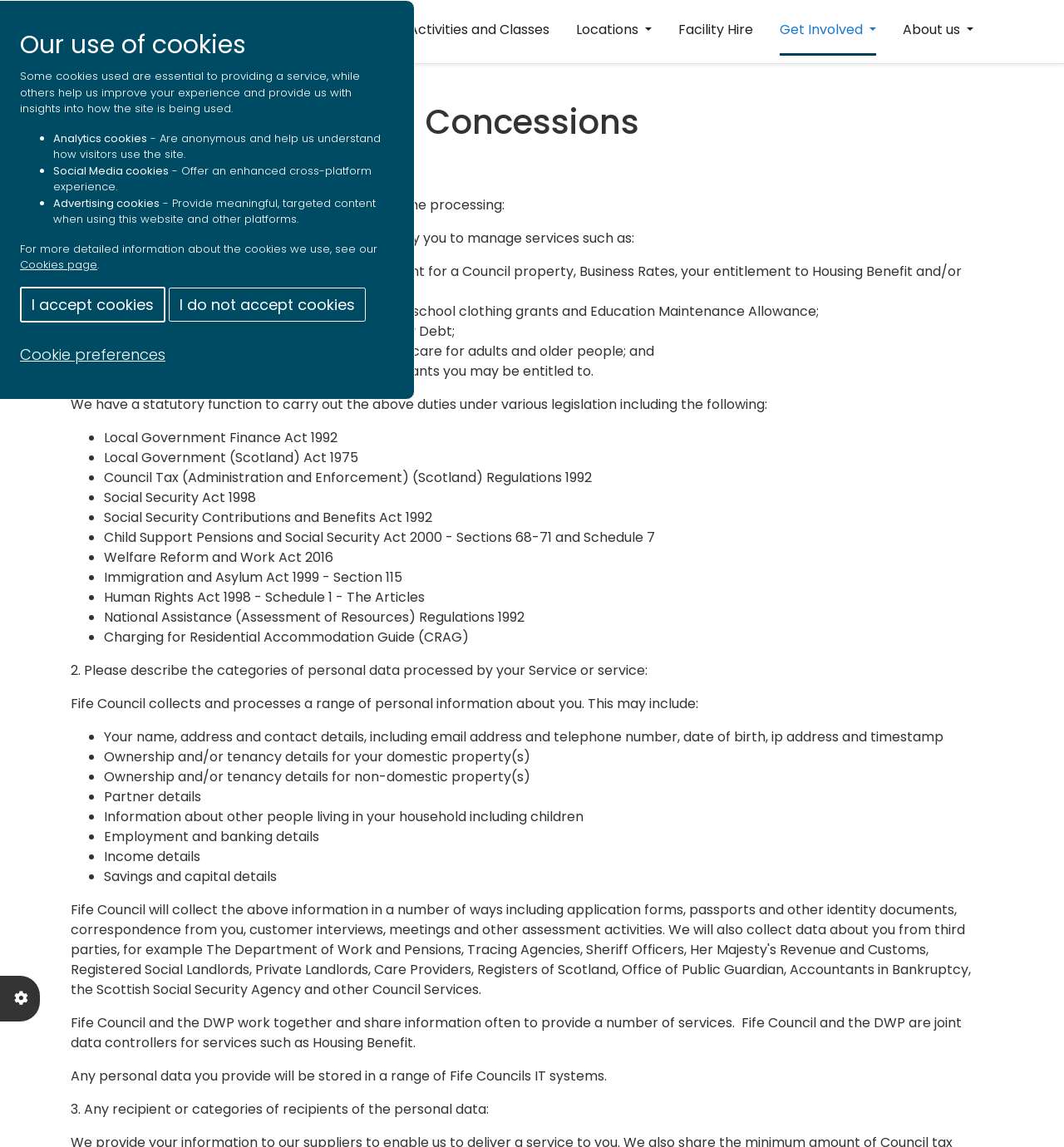Given the webpage screenshot, identify the bounding box of the UI element that matches this description: "I do not accept cookies".

[0.159, 0.25, 0.344, 0.28]